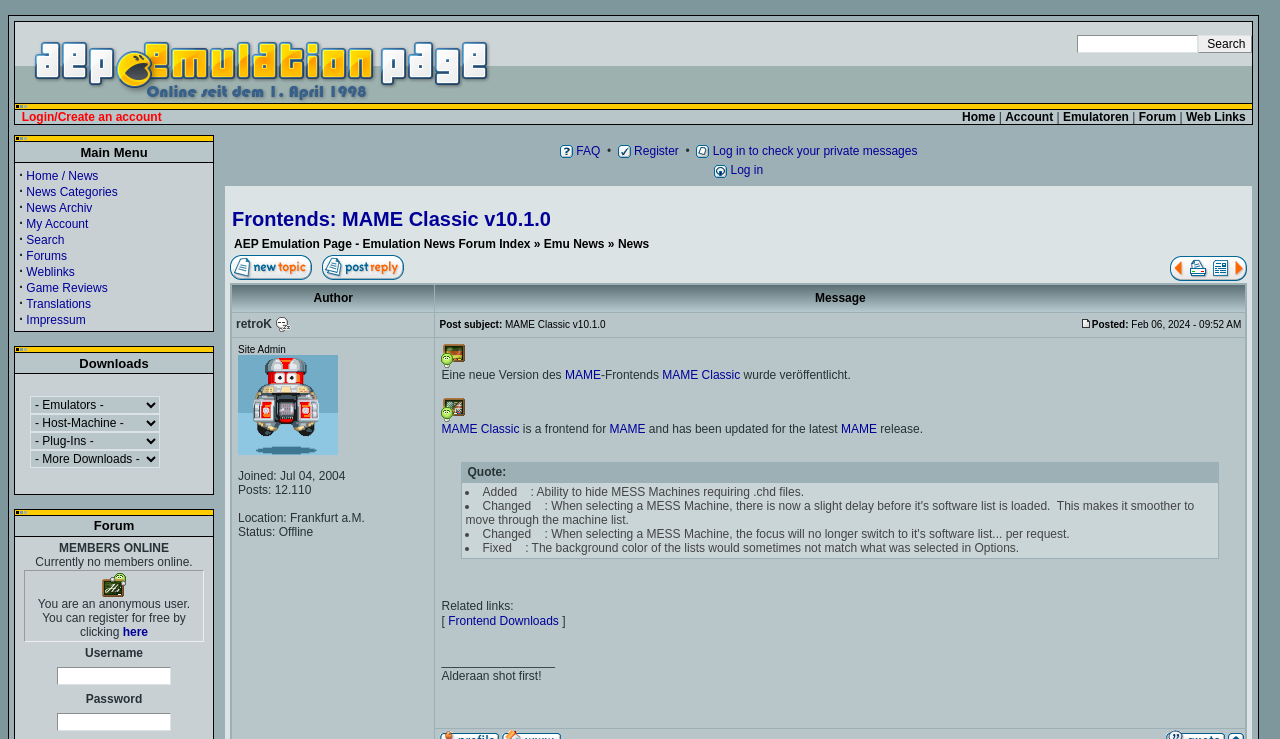Give a full account of the webpage's elements and their arrangement.

The webpage is an emulation news website with a focus on MAME Classic v10.1.0. At the top, there is a welcome message and a search bar with a button. Below the search bar, there are several links to different sections of the website, including login/create an account, home, account, emulators, forum, and web links.

On the left side of the page, there is a main menu with links to various sections, including news, news categories, news archive, my account, search, forums, web links, game reviews, translations, and impressum.

In the middle of the page, there is a section dedicated to downloads, with several comboboxes that allow users to select different options.

At the bottom of the page, there is a section dedicated to the forum, with links to different forum categories.

Throughout the page, there are several images and icons, including a logo at the top and various buttons and links. The overall layout is organized and easy to navigate, with clear headings and concise text.